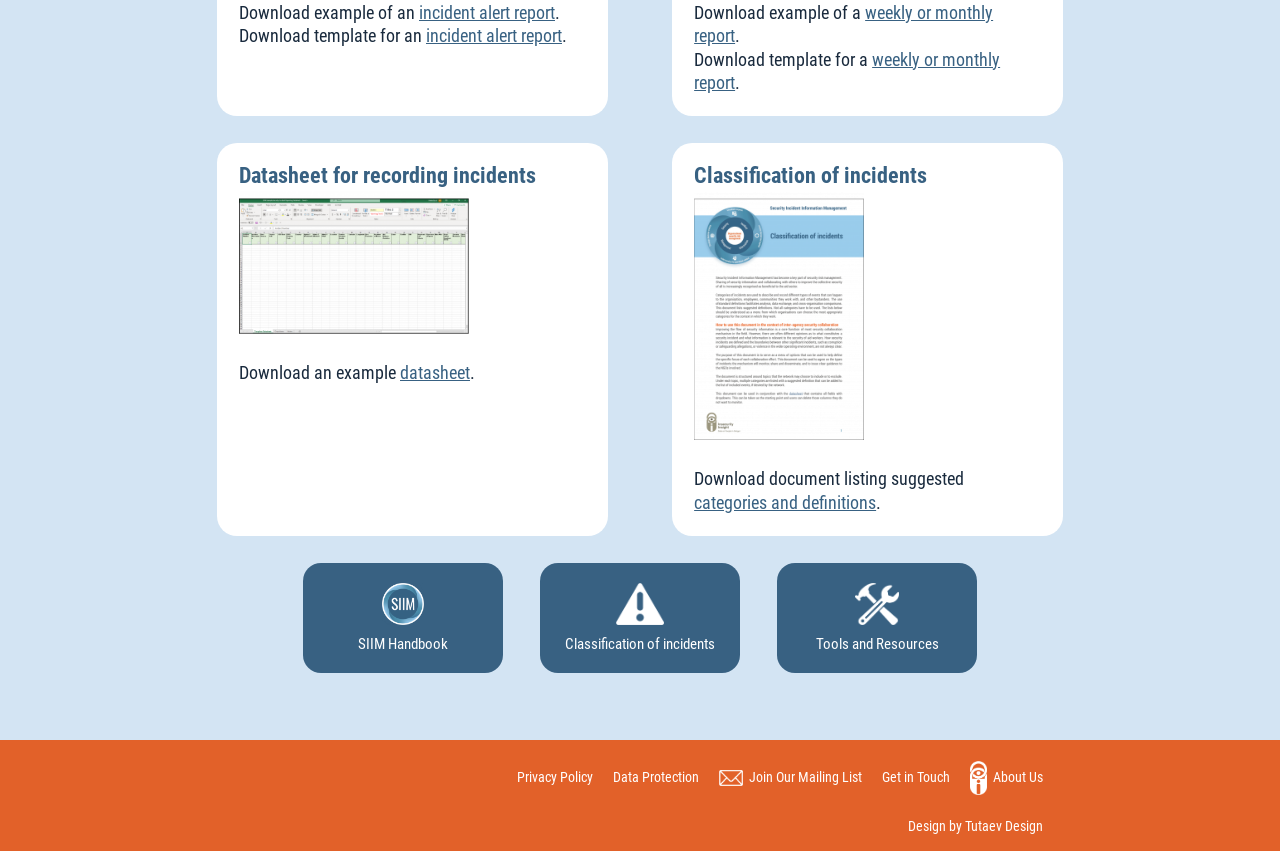Respond with a single word or phrase for the following question: 
What is the purpose of the datasheet?

recording incidents